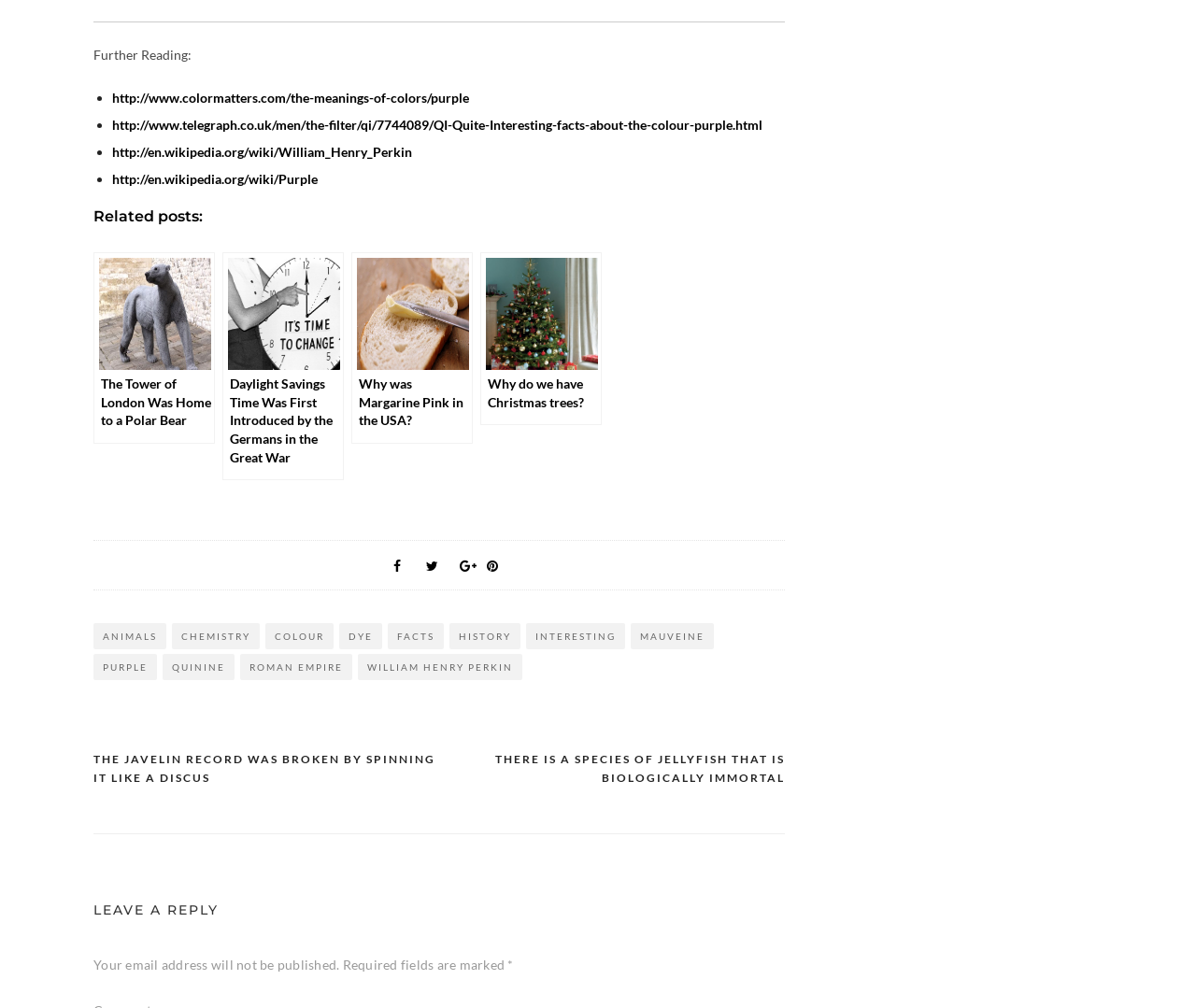Please identify the bounding box coordinates of where to click in order to follow the instruction: "Browse posts about chemistry".

[0.144, 0.618, 0.217, 0.644]